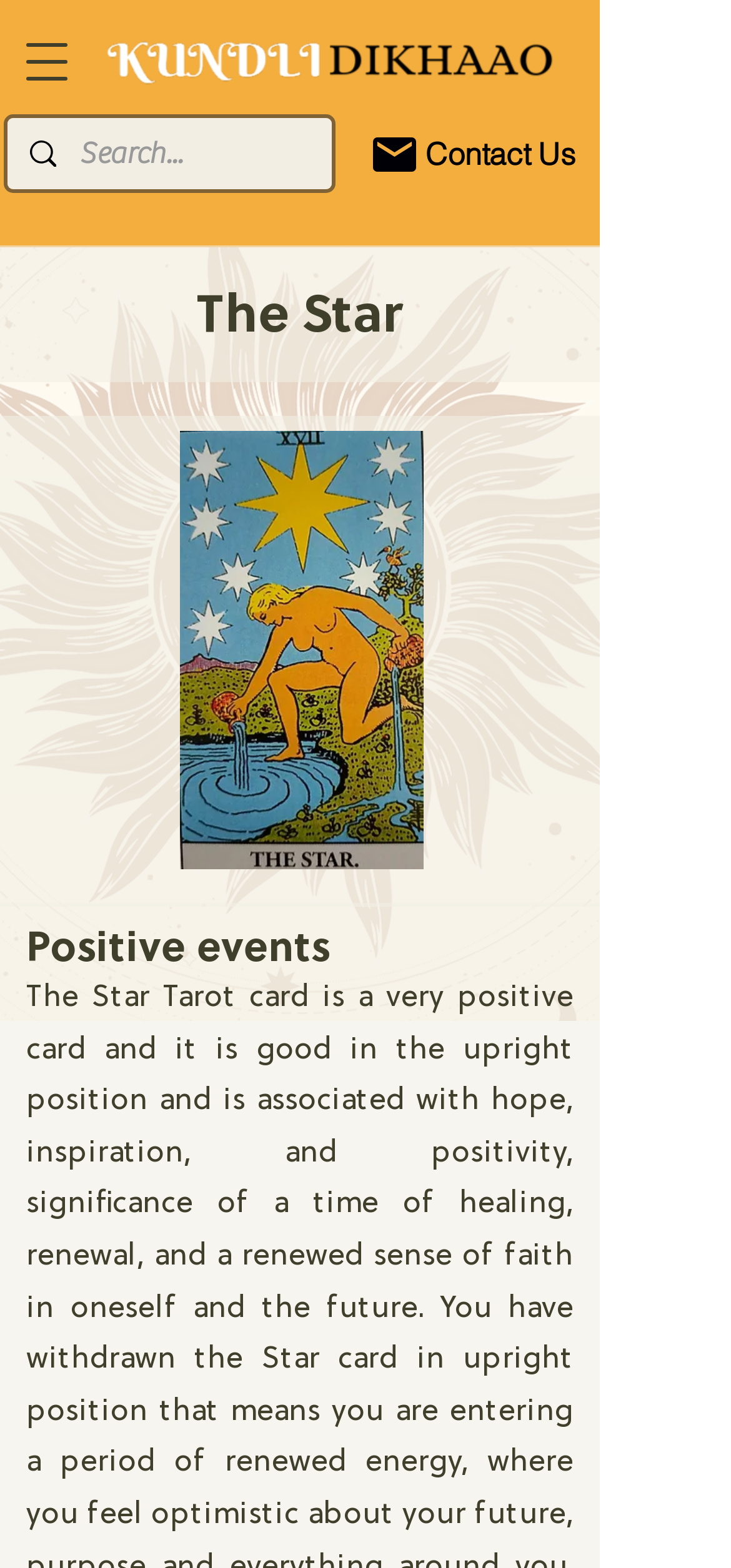What type of image is displayed on the webpage?
Please provide a single word or phrase as your answer based on the screenshot.

A logo